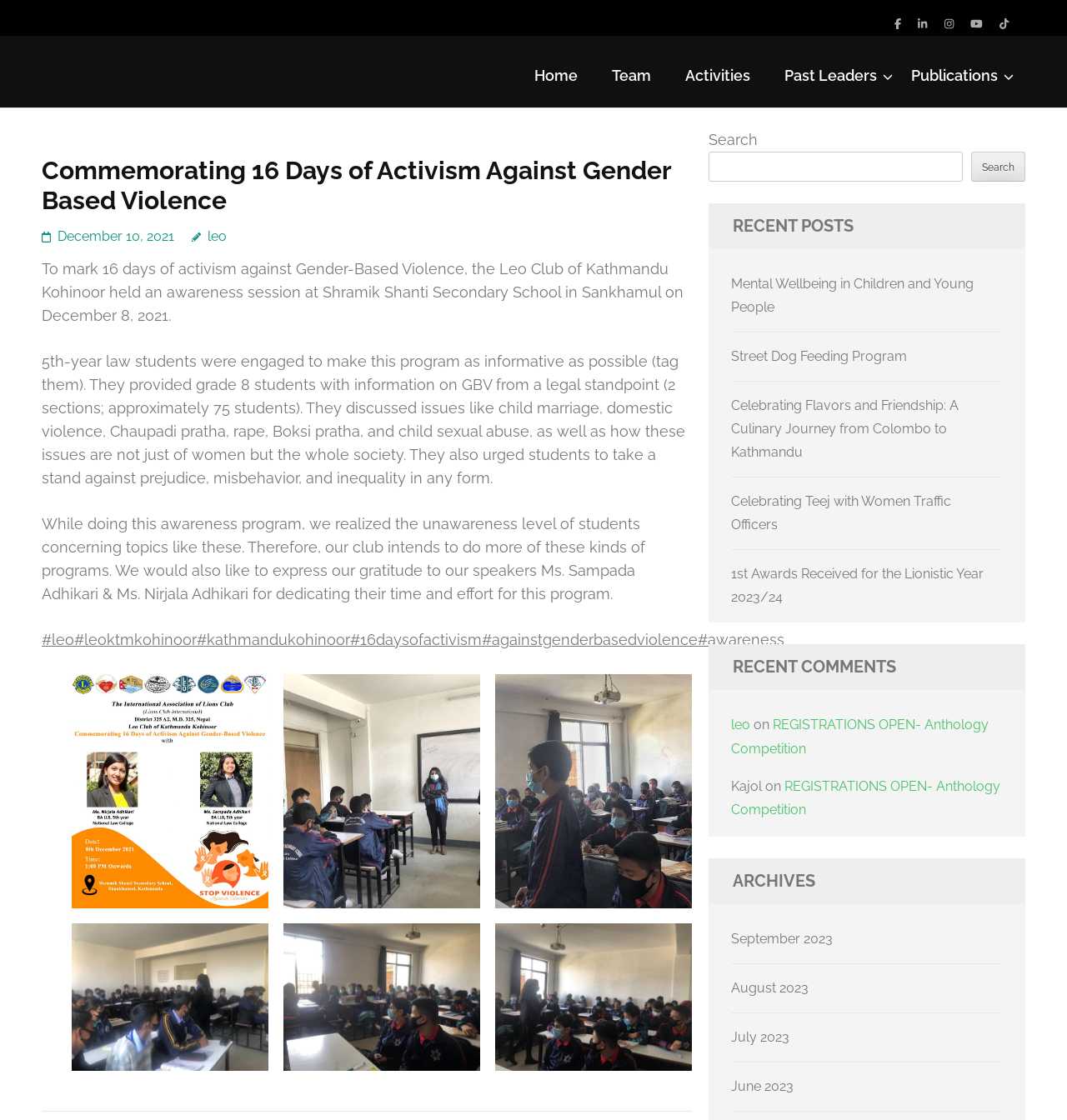Please identify the bounding box coordinates of the clickable region that I should interact with to perform the following instruction: "Read about Mental Wellbeing in Children and Young People". The coordinates should be expressed as four float numbers between 0 and 1, i.e., [left, top, right, bottom].

[0.685, 0.246, 0.912, 0.281]